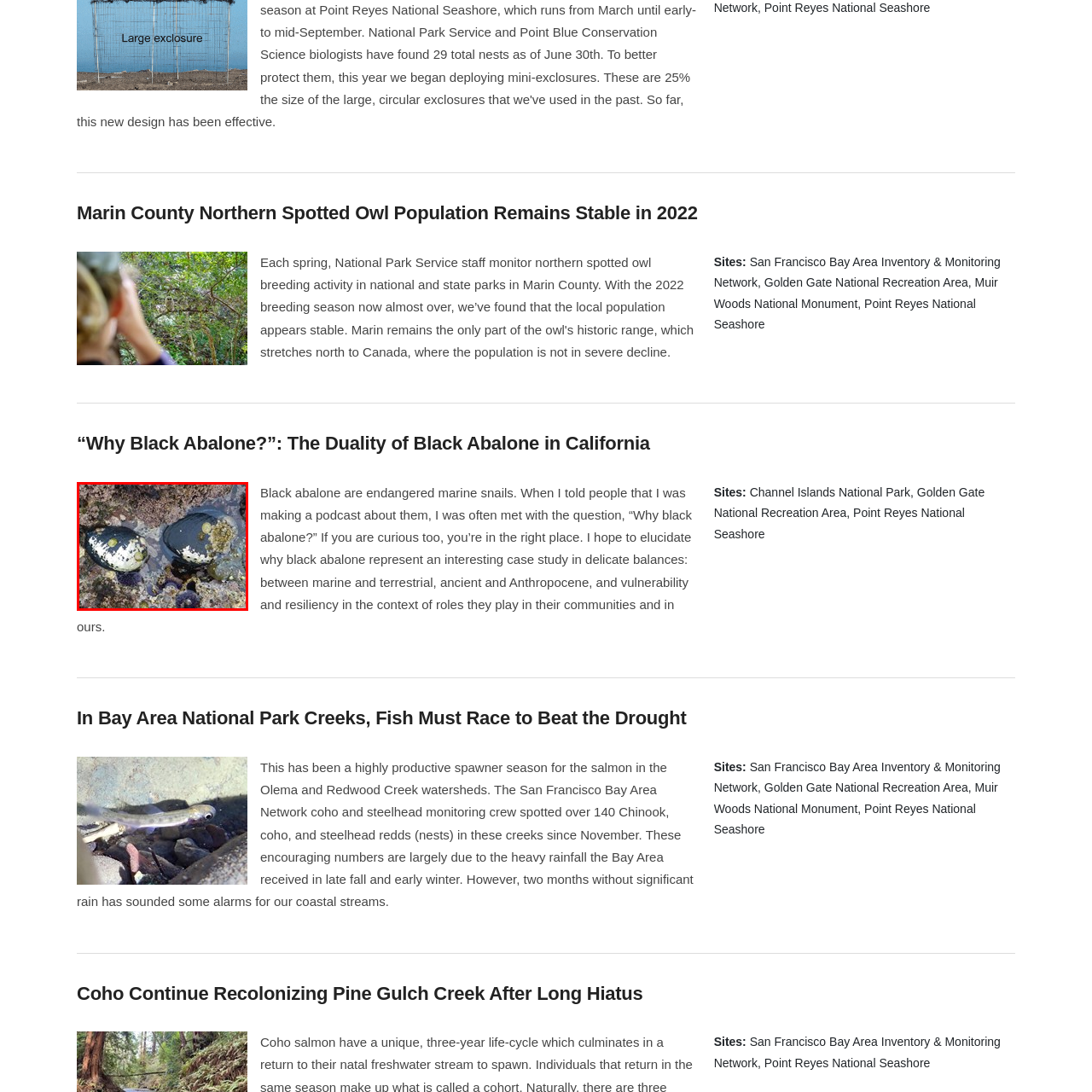Inspect the picture enclosed by the red border, Why are black abalone important? Provide your answer as a single word or phrase.

Crucial role in ecosystem